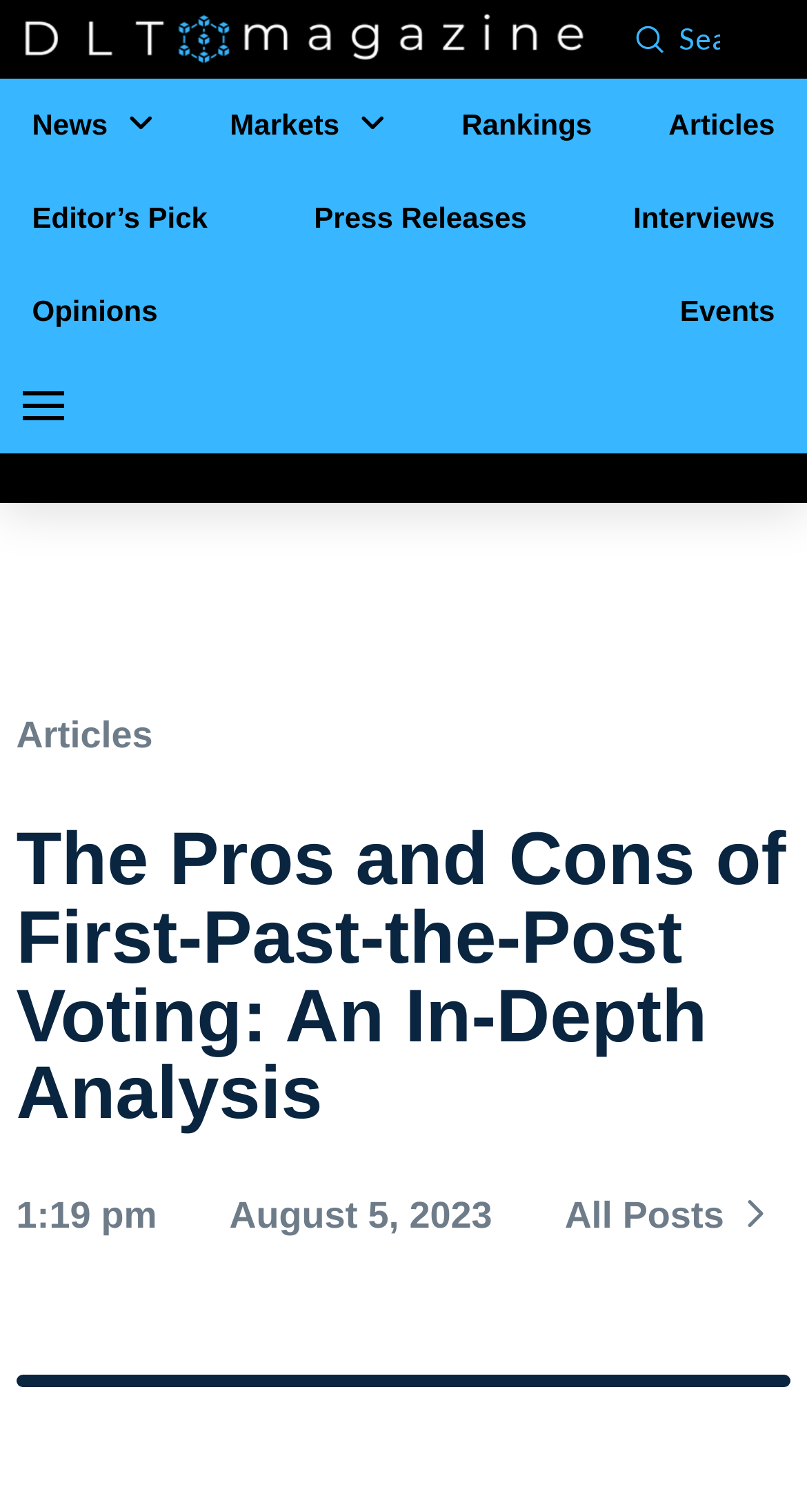Please identify the bounding box coordinates of the element on the webpage that should be clicked to follow this instruction: "Read the article". The bounding box coordinates should be given as four float numbers between 0 and 1, formatted as [left, top, right, bottom].

[0.02, 0.542, 0.98, 0.749]